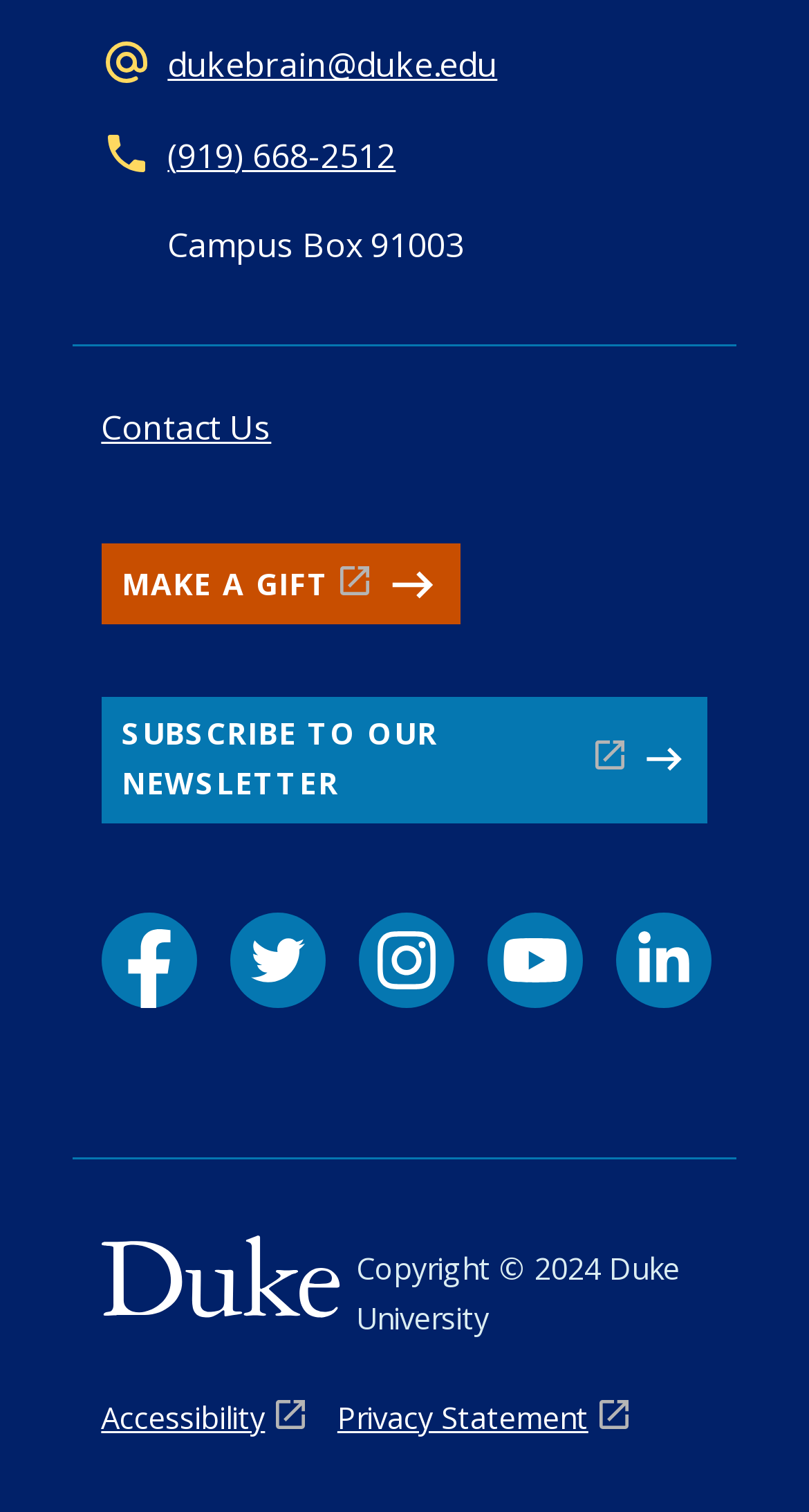Find the bounding box coordinates for the area you need to click to carry out the instruction: "Check accessibility". The coordinates should be four float numbers between 0 and 1, indicated as [left, top, right, bottom].

[0.125, 0.922, 0.376, 0.956]